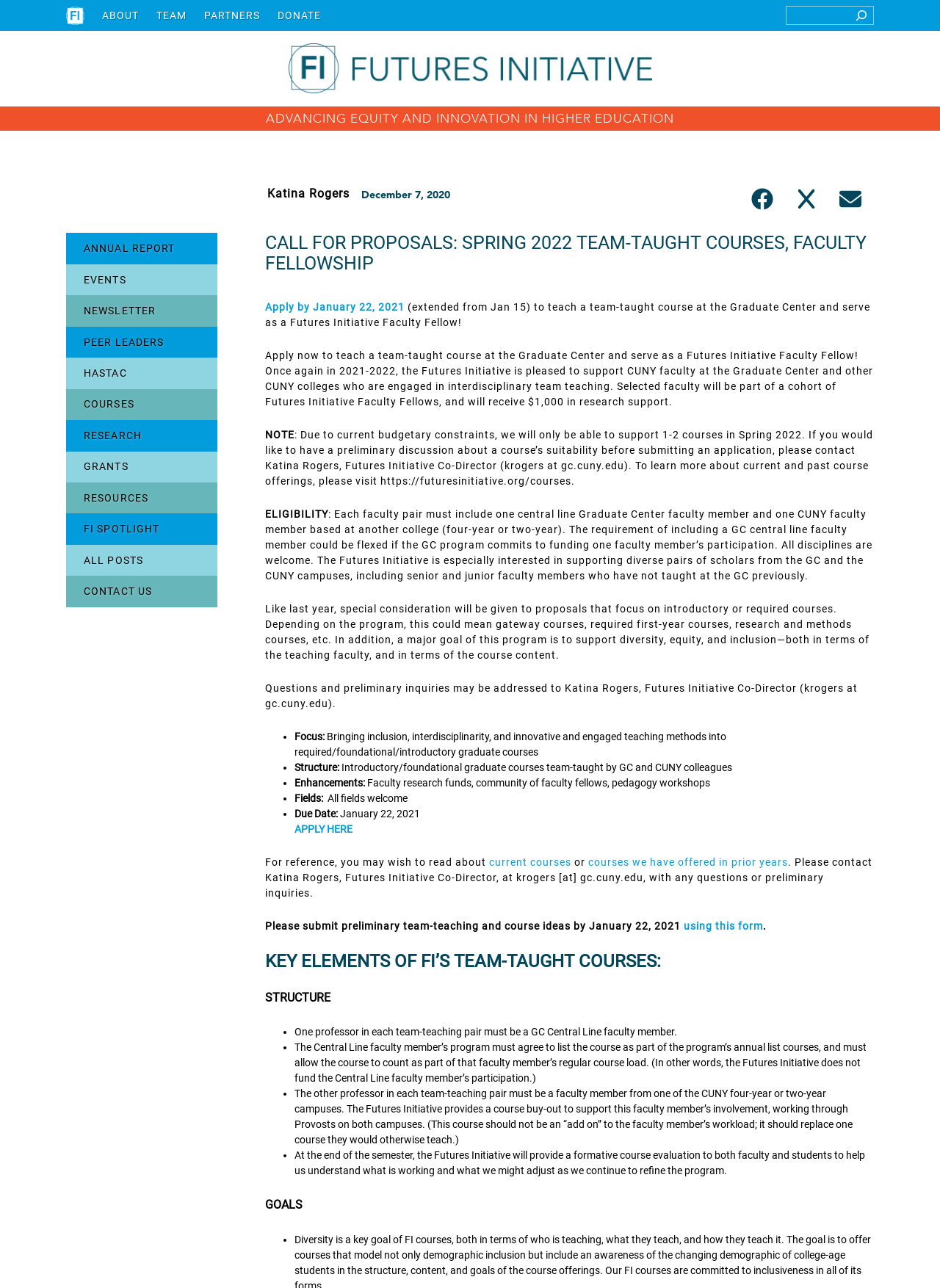Find and provide the bounding box coordinates for the UI element described with: "ANNUAL REPORT".

[0.07, 0.181, 0.231, 0.205]